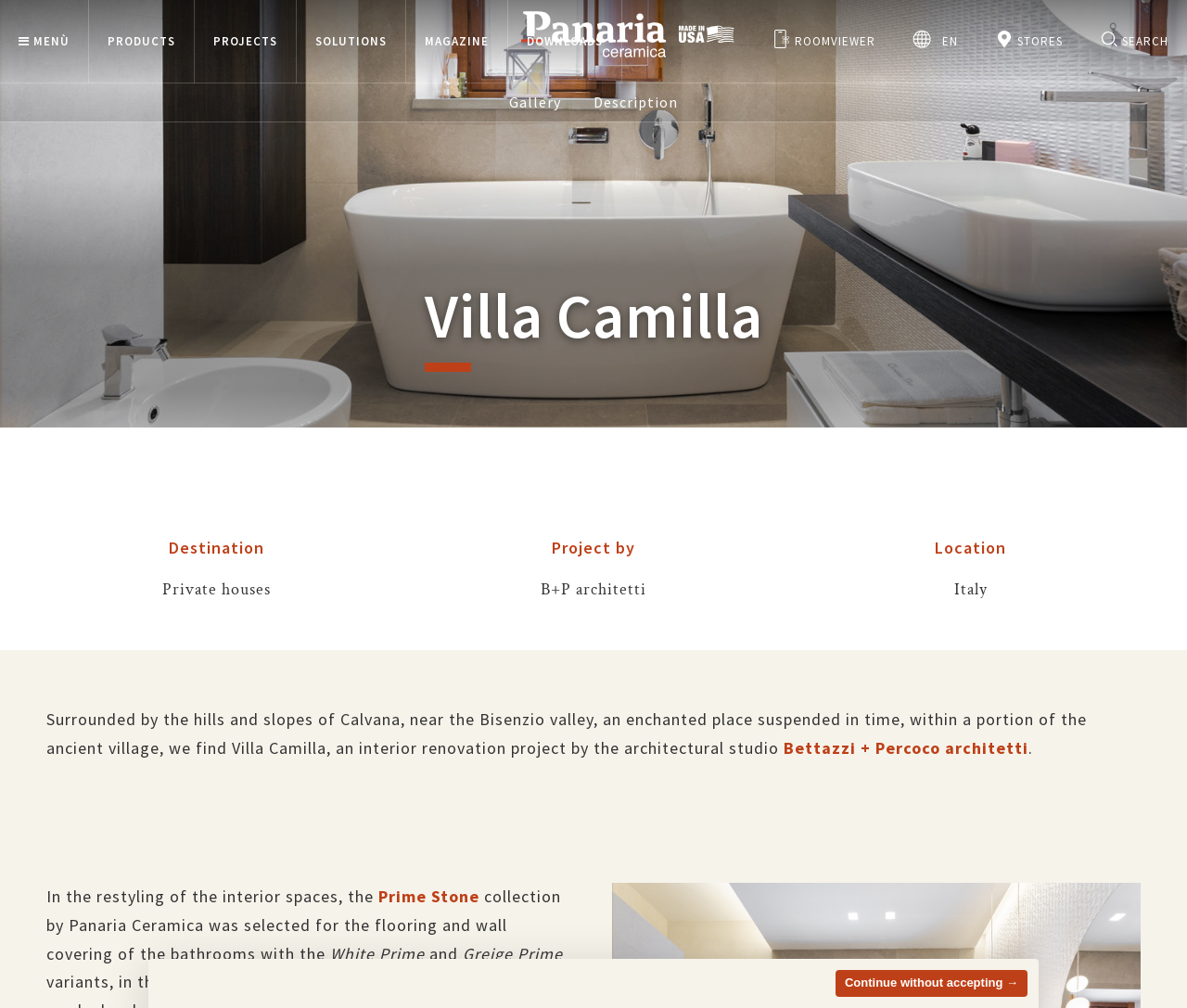What is the name of the villa?
From the screenshot, provide a brief answer in one word or phrase.

Villa Camilla